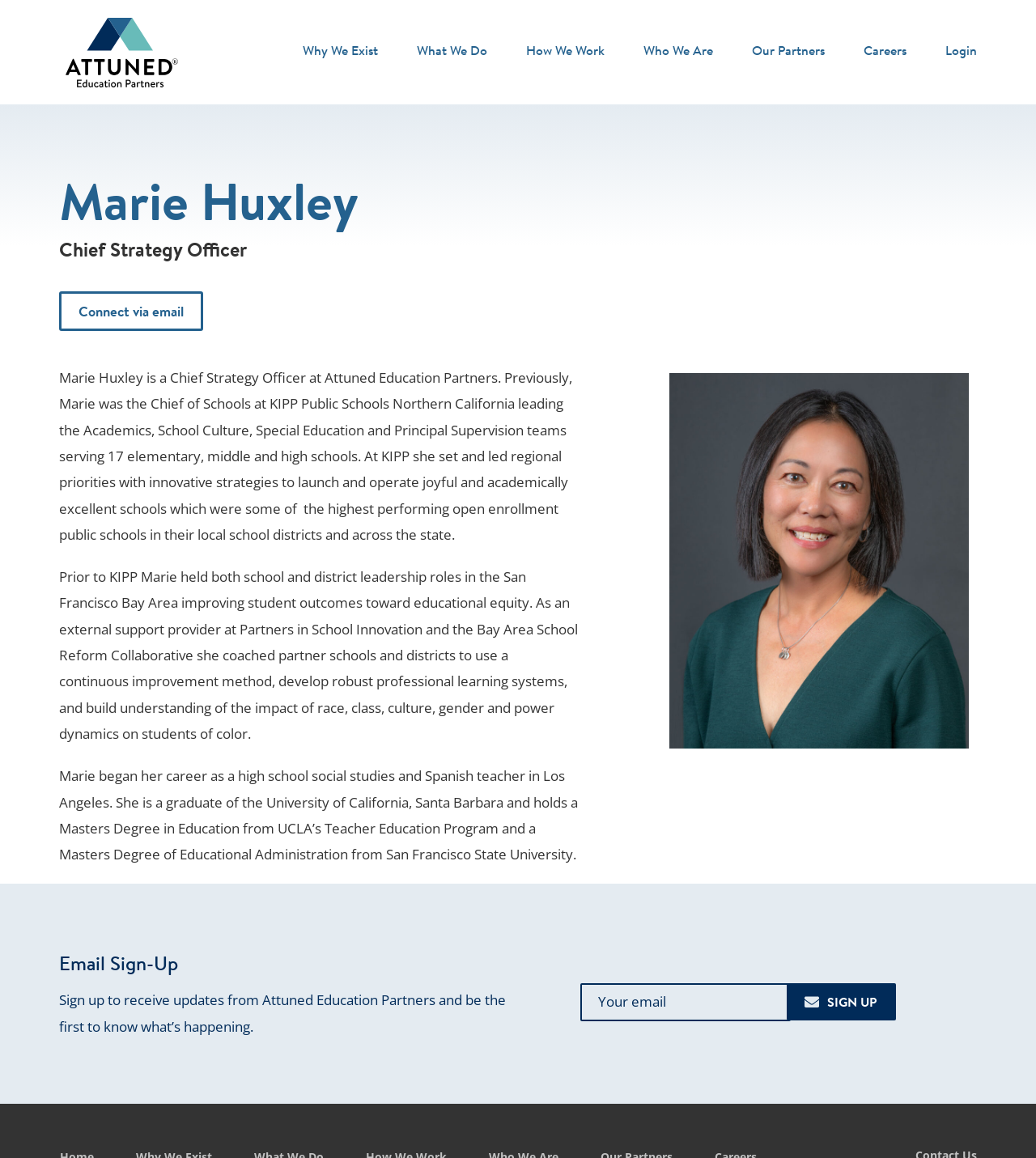What is the name of the person described on this page? Look at the image and give a one-word or short phrase answer.

Marie Huxley